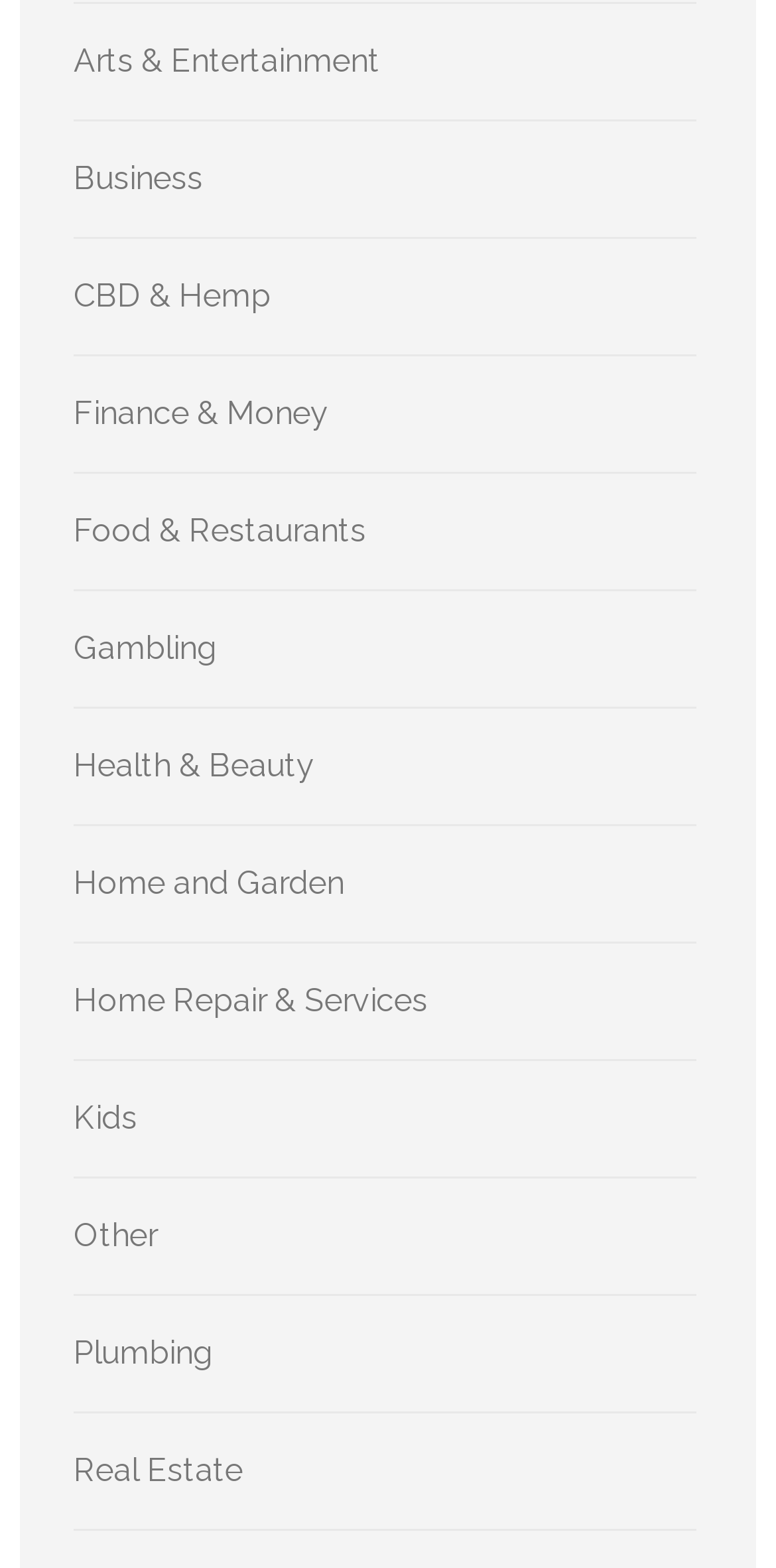Please provide a short answer using a single word or phrase for the question:
What categories are listed on the webpage?

Various categories